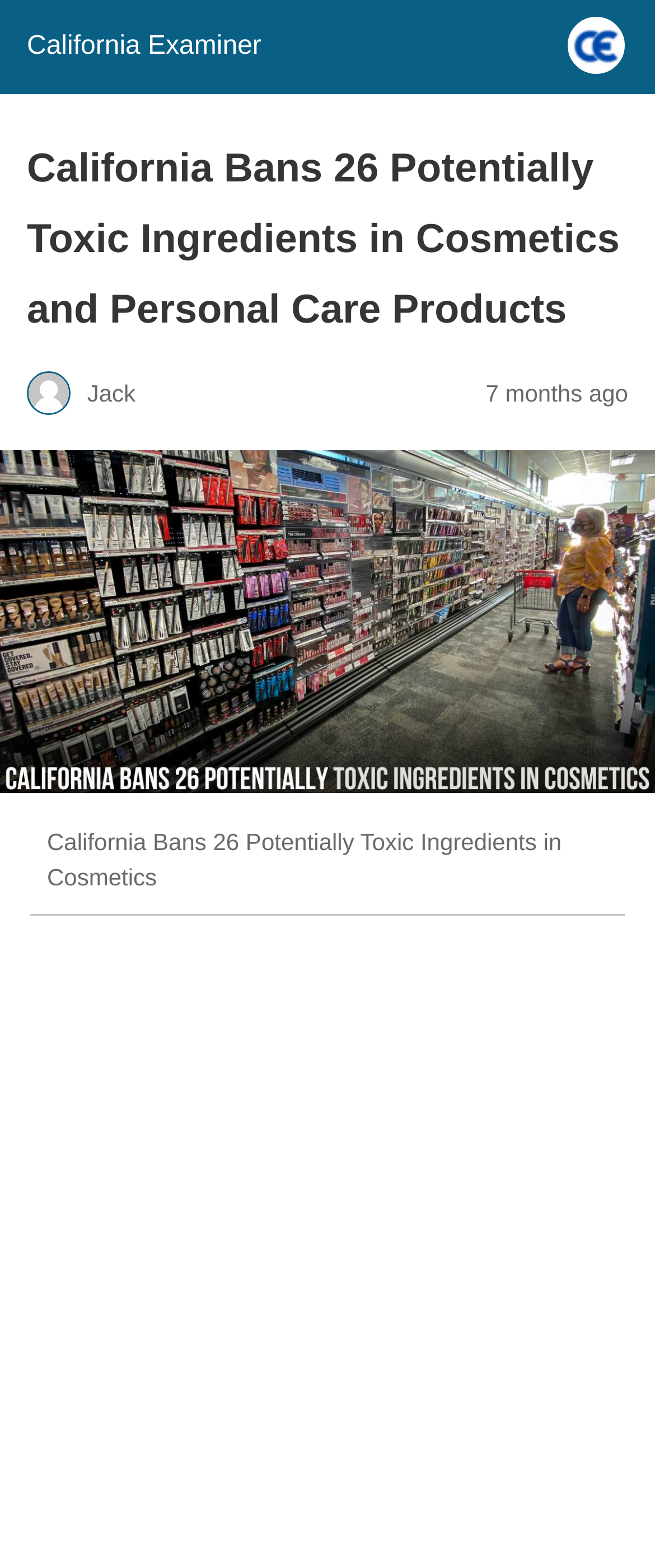What type of products are affected by the ban?
Using the information from the image, answer the question thoroughly.

Based on the webpage, I can see that the ban is on 26 potentially toxic ingredients from cosmetics and personal care products, which includes nail polishes, hair dyes, and perfumes.